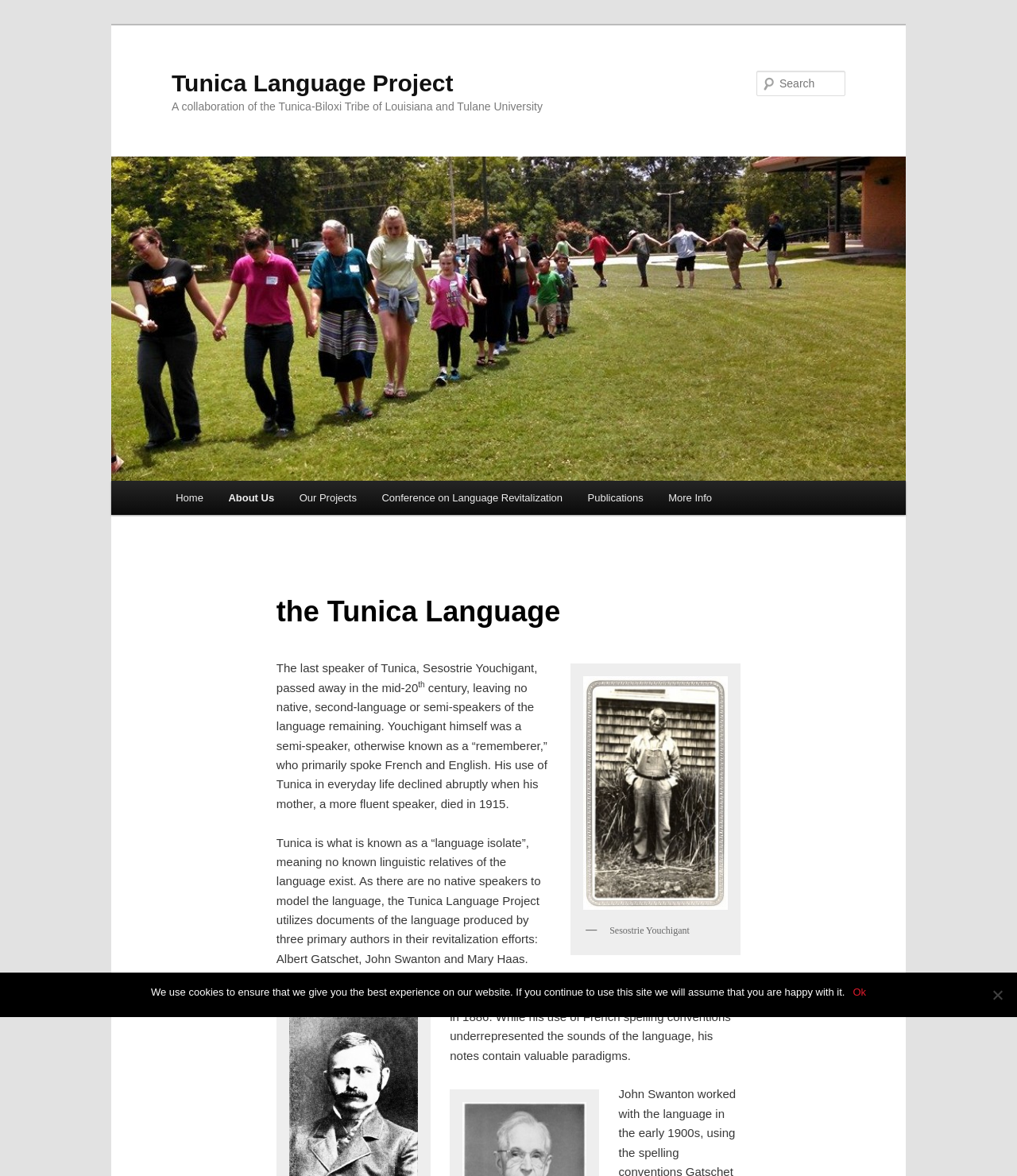Find and indicate the bounding box coordinates of the region you should select to follow the given instruction: "Read about the Tunica Language Project".

[0.169, 0.059, 0.446, 0.082]